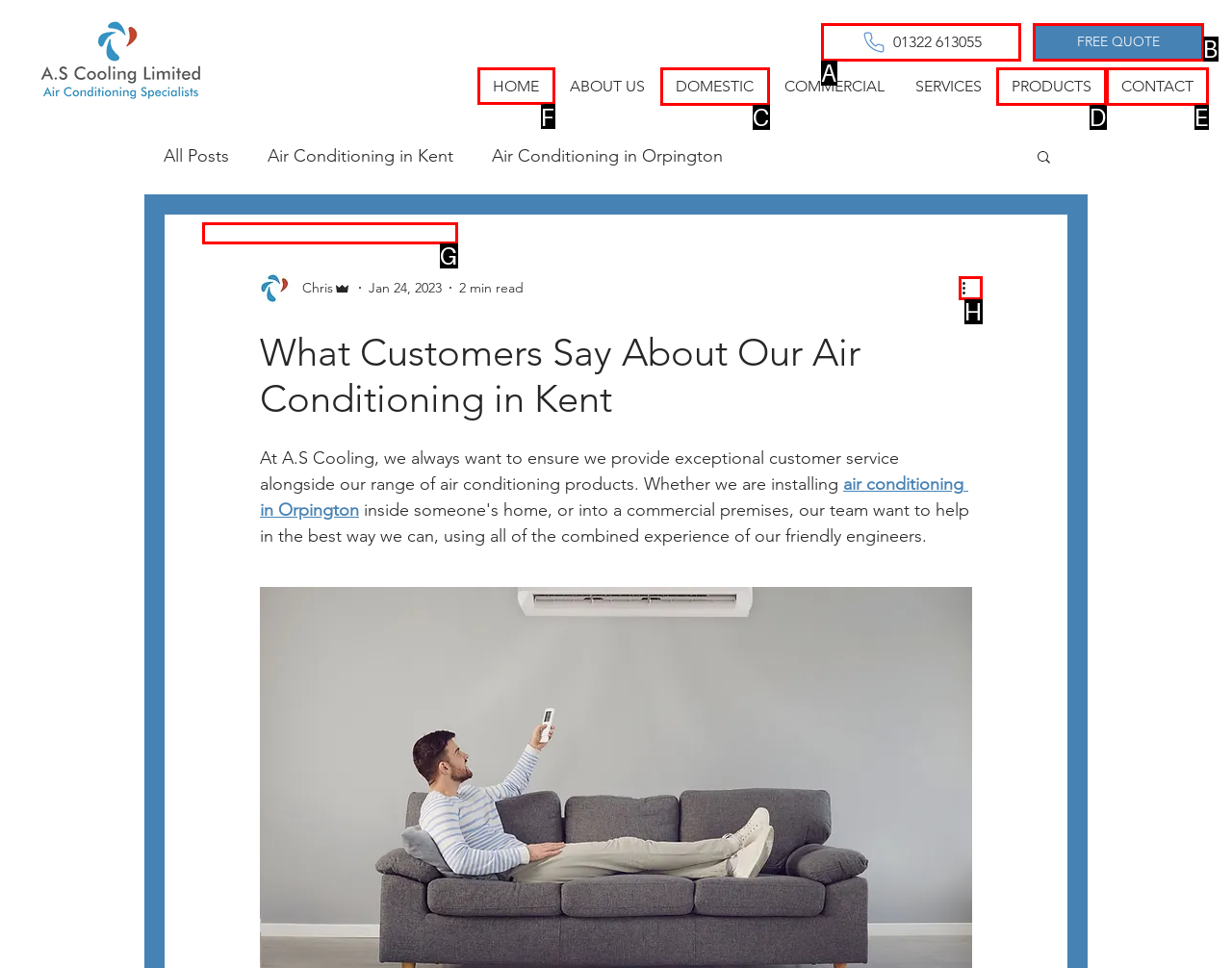Tell me which one HTML element I should click to complete this task: Go to the 'HOME' page Answer with the option's letter from the given choices directly.

F